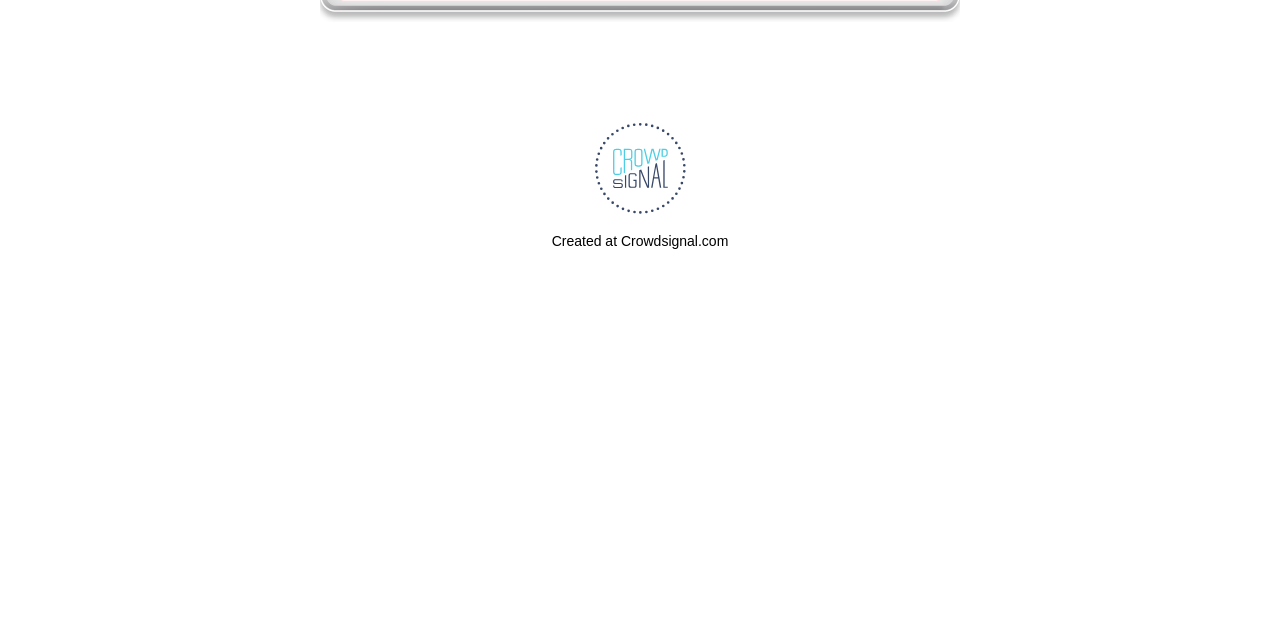Given the description "Created at Crowdsignal.com", provide the bounding box coordinates of the corresponding UI element.

[0.431, 0.363, 0.569, 0.388]